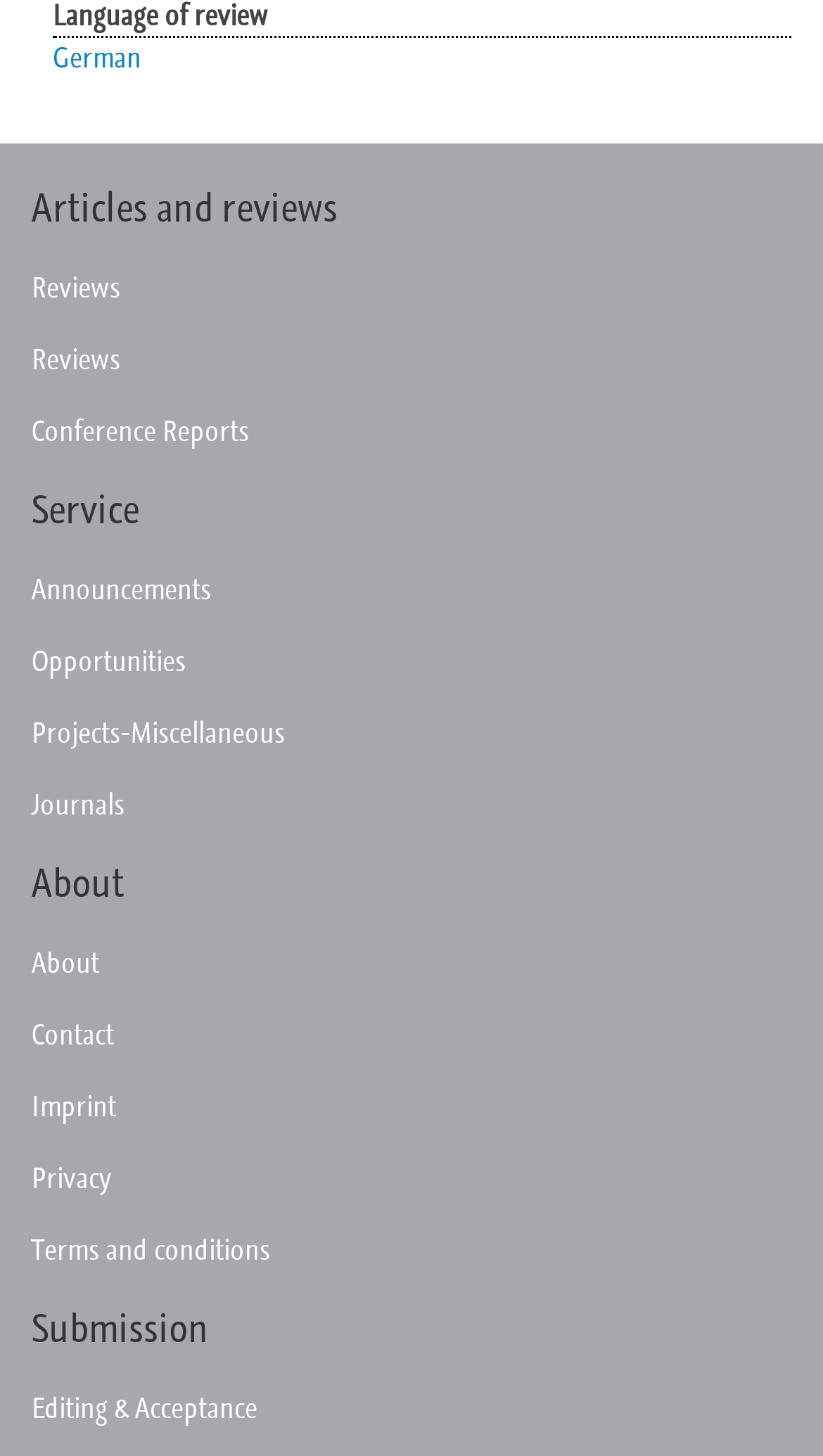Find the bounding box coordinates for the area you need to click to carry out the instruction: "Check announcements". The coordinates should be four float numbers between 0 and 1, indicated as [left, top, right, bottom].

[0.038, 0.381, 1.0, 0.428]